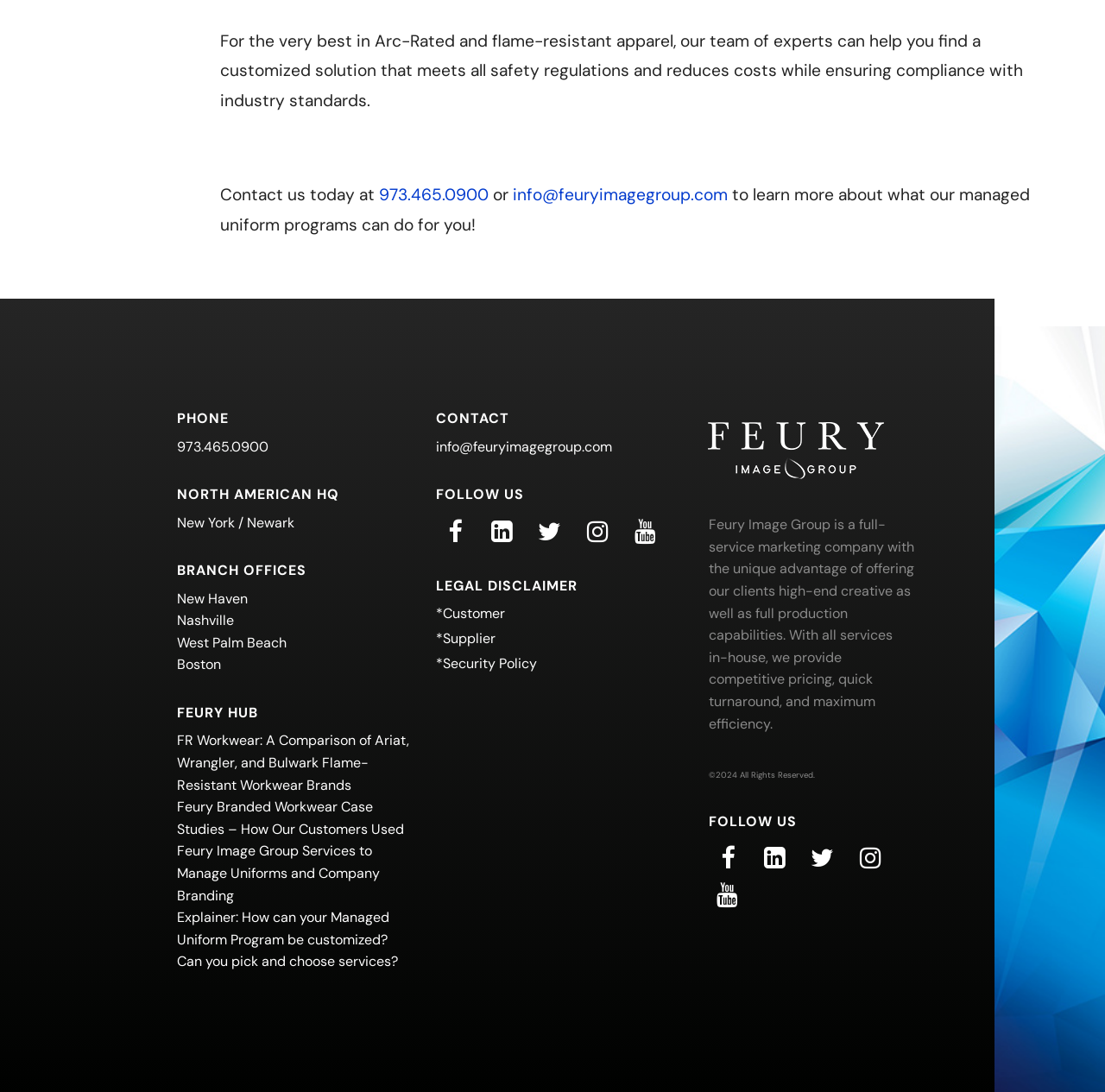What is the company's phone number?
Provide a thorough and detailed answer to the question.

The phone number can be found in the 'PHONE' section, which is located at the top left of the webpage. It is also mentioned in the introductory text as a way to contact the company.